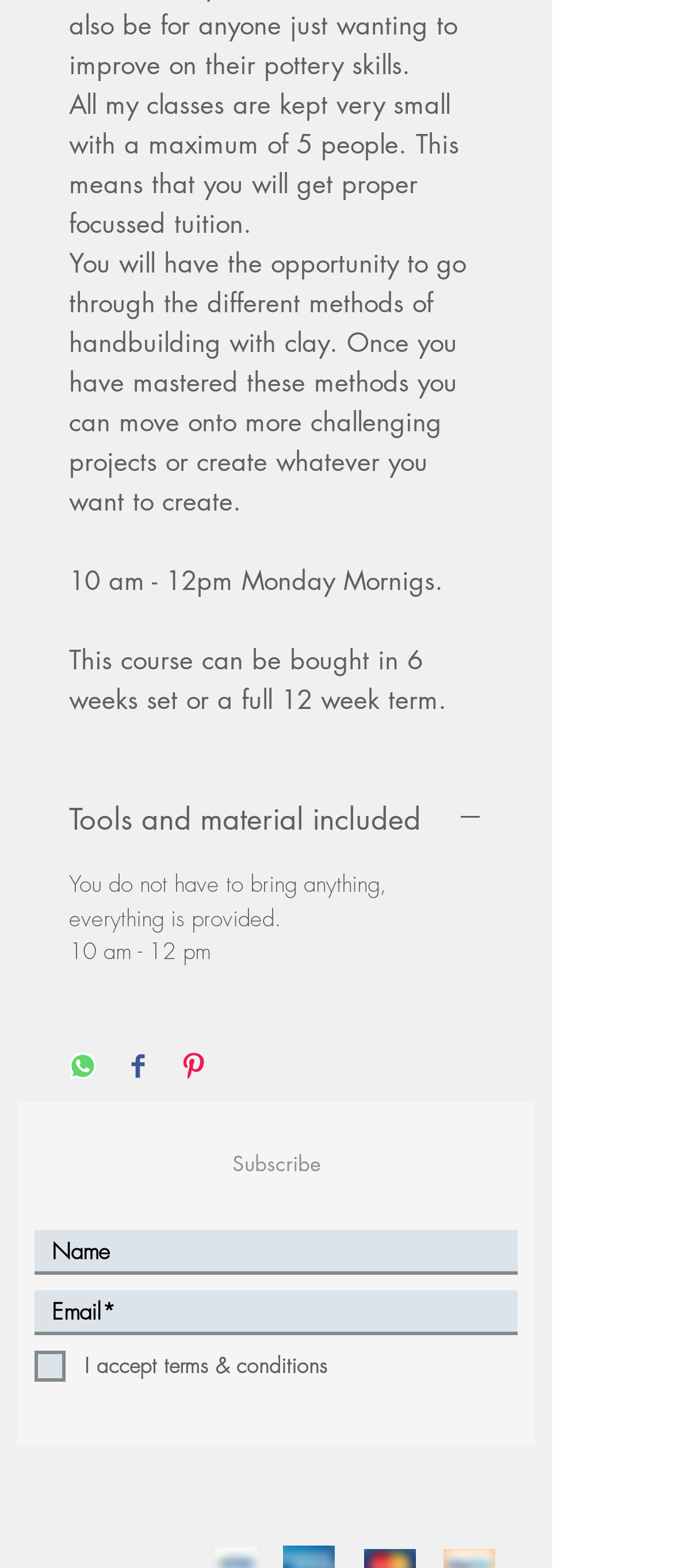Provide the bounding box coordinates of the HTML element this sentence describes: "aria-label="Pin on Pinterest"". The bounding box coordinates consist of four float numbers between 0 and 1, i.e., [left, top, right, bottom].

[0.267, 0.671, 0.308, 0.692]